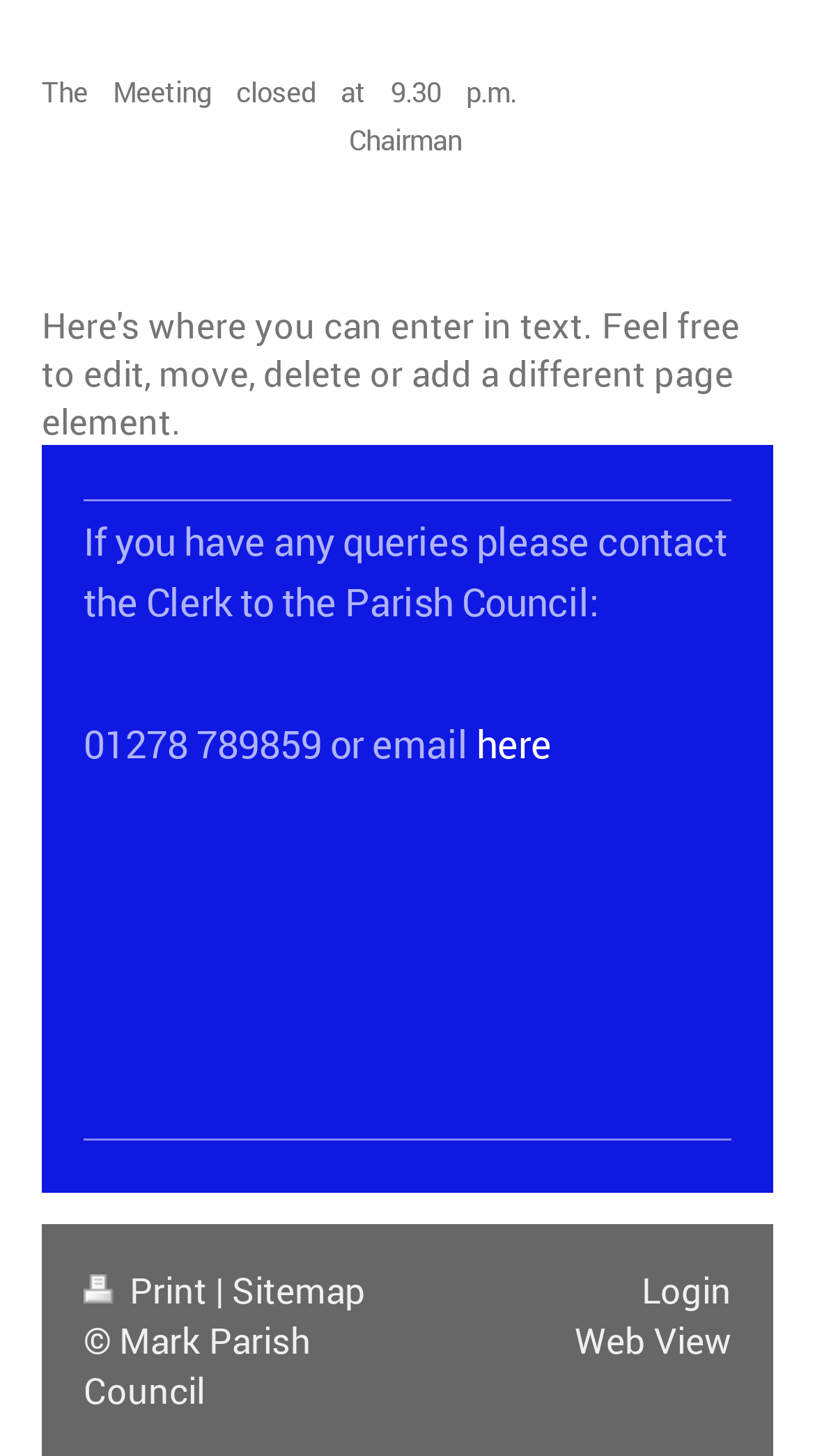Extract the bounding box coordinates for the described element: "Subscribe to Newsletters". The coordinates should be represented as four float numbers between 0 and 1: [left, top, right, bottom].

None